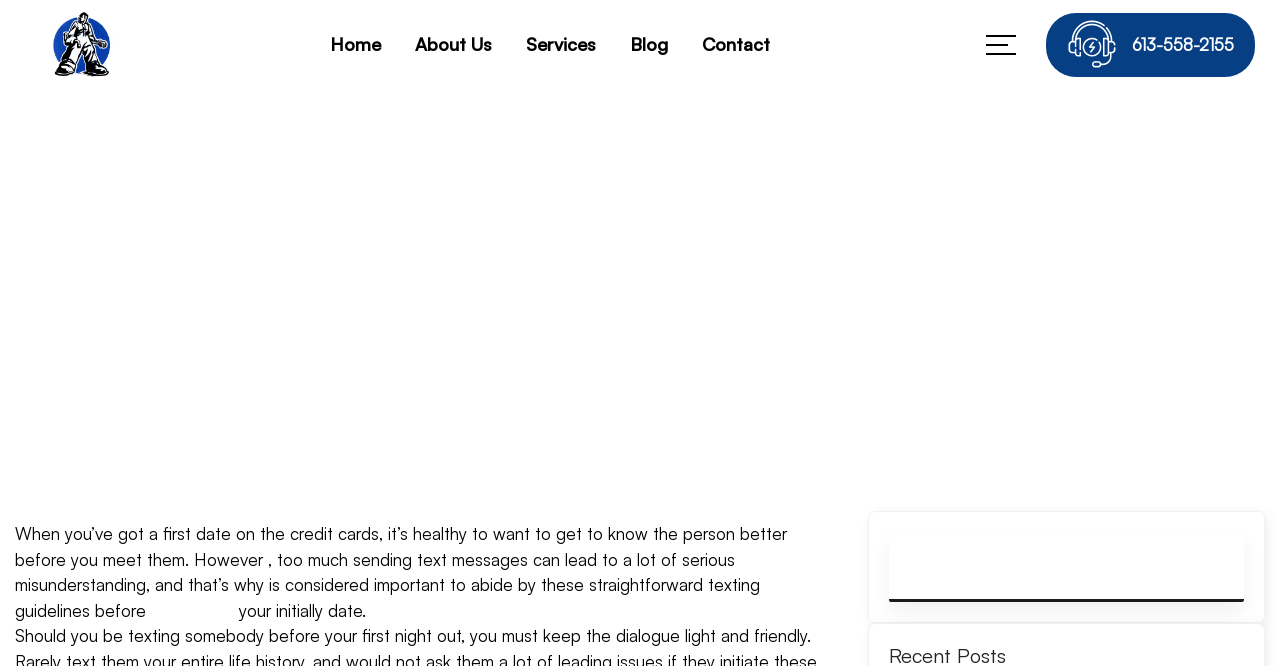Answer the question with a single word or phrase: 
How many main navigation menu items are there?

5